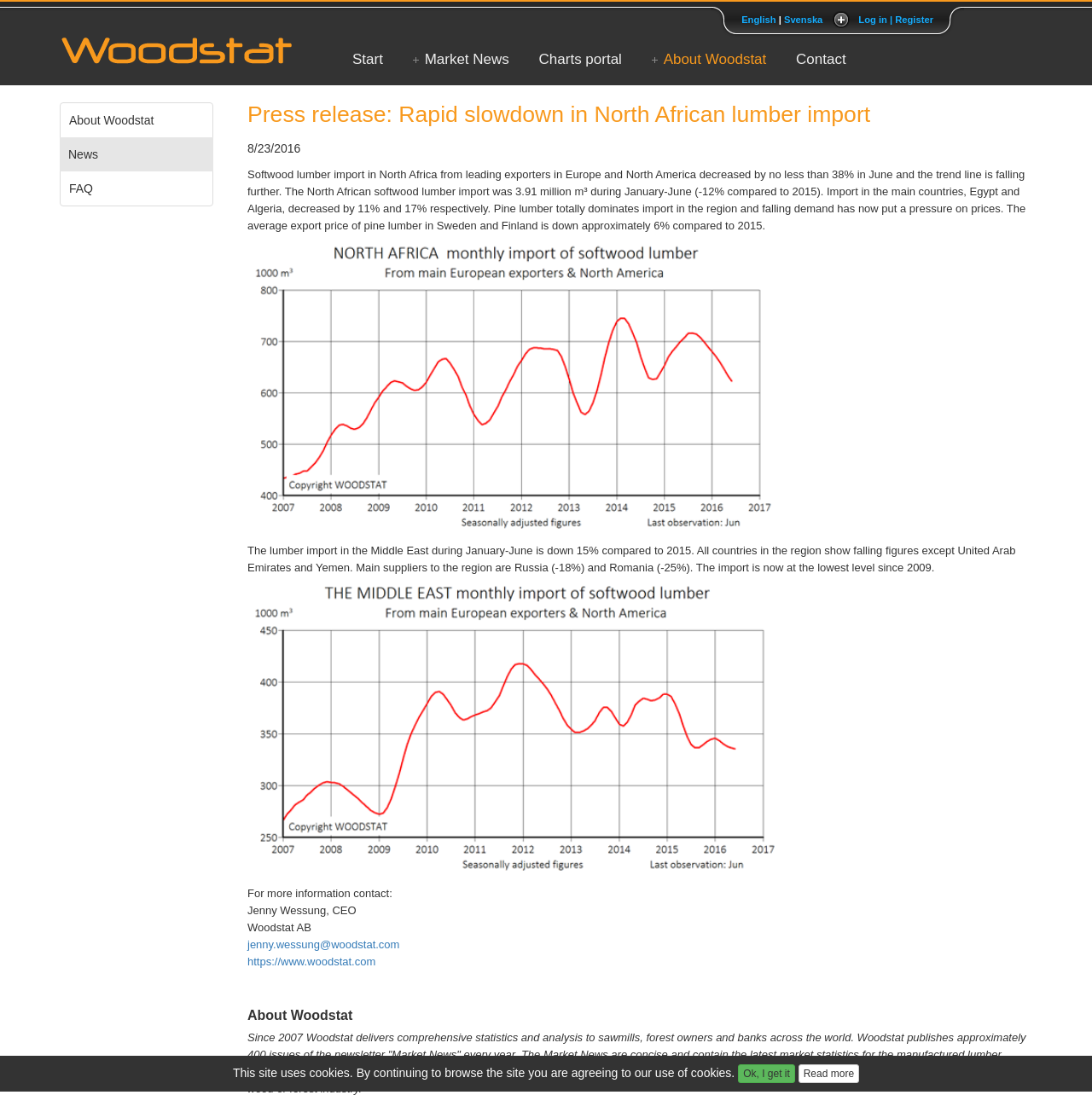What is the position of the link 'Charts portal'?
Please respond to the question with a detailed and well-explained answer.

The position of the link 'Charts portal' is middle-left because its bounding box coordinates are [0.493, 0.047, 0.569, 0.062], which indicates that it is located in the middle-left region of the webpage.